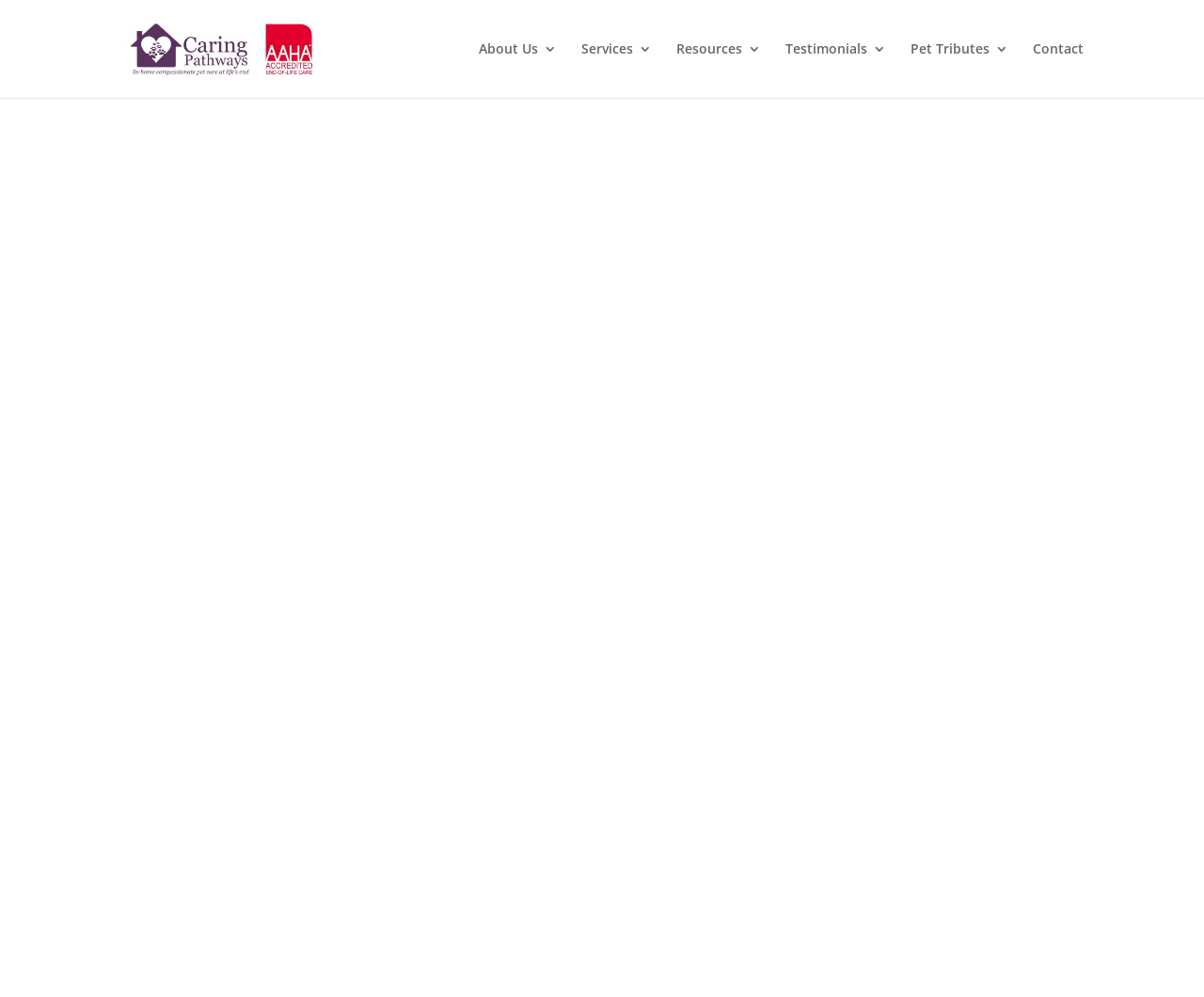Please identify the bounding box coordinates of the region to click in order to complete the given instruction: "Read more tributes". The coordinates should be four float numbers between 0 and 1, i.e., [left, top, right, bottom].

[0.175, 0.577, 0.368, 0.642]